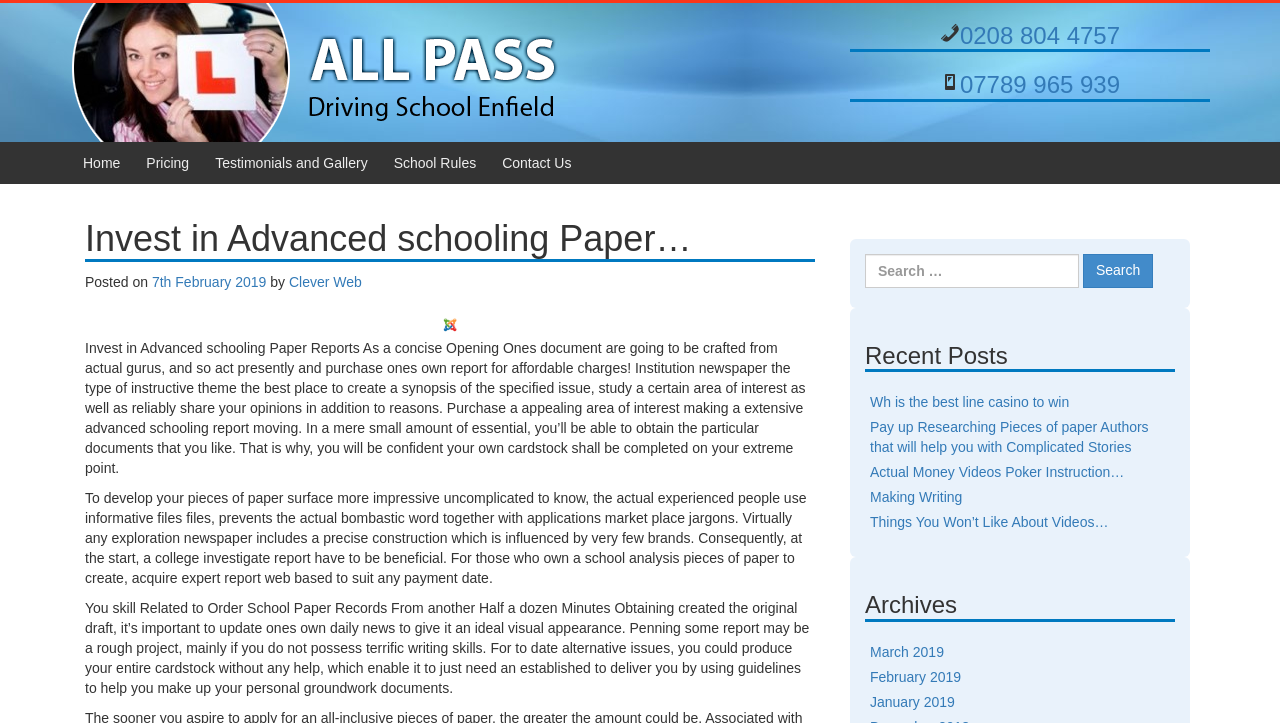Can you find the bounding box coordinates for the element to click on to achieve the instruction: "View 'Pricing'"?

[0.114, 0.214, 0.148, 0.237]